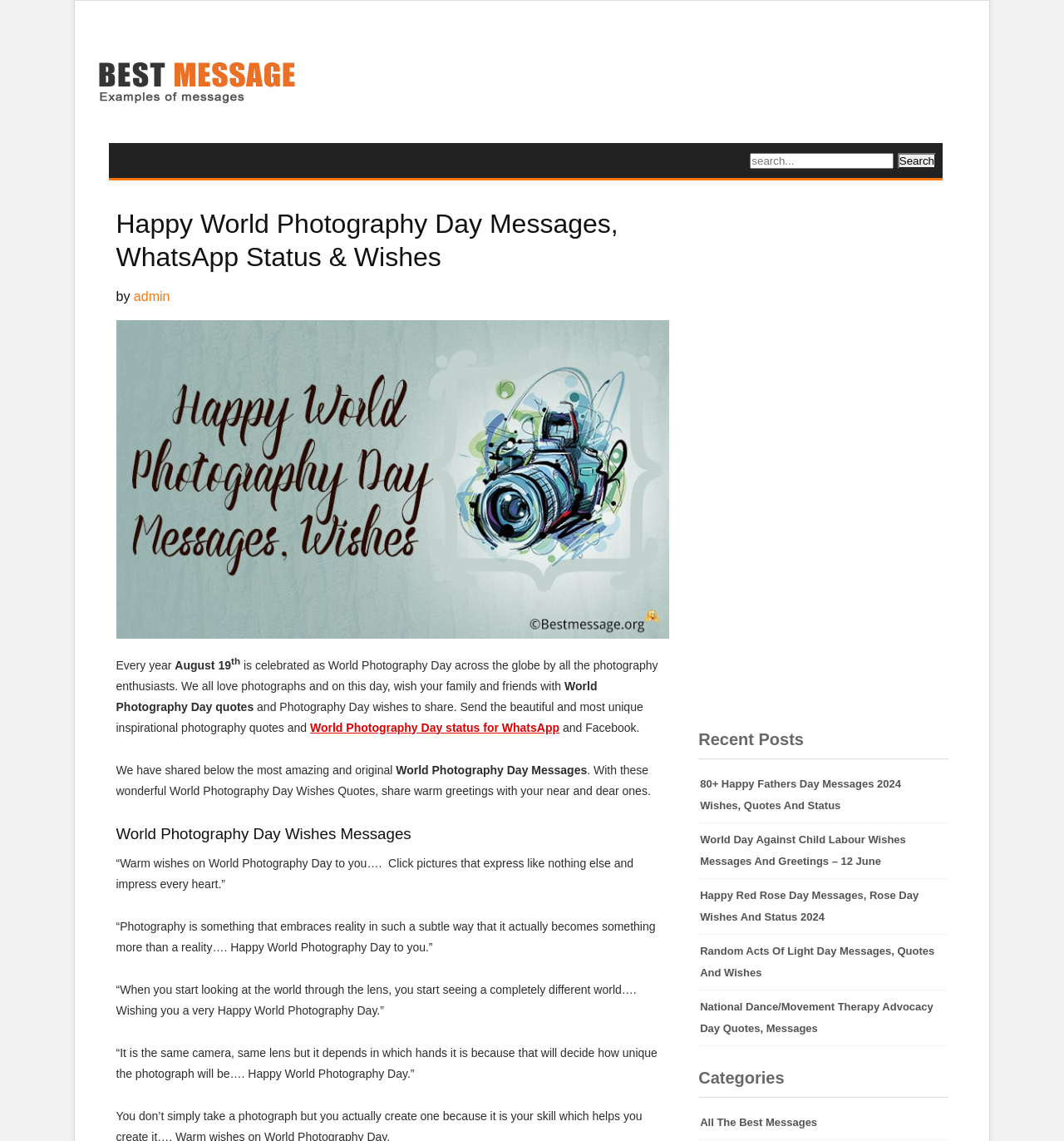What is the purpose of this webpage?
Using the visual information from the image, give a one-word or short-phrase answer.

Share World Photography Day messages